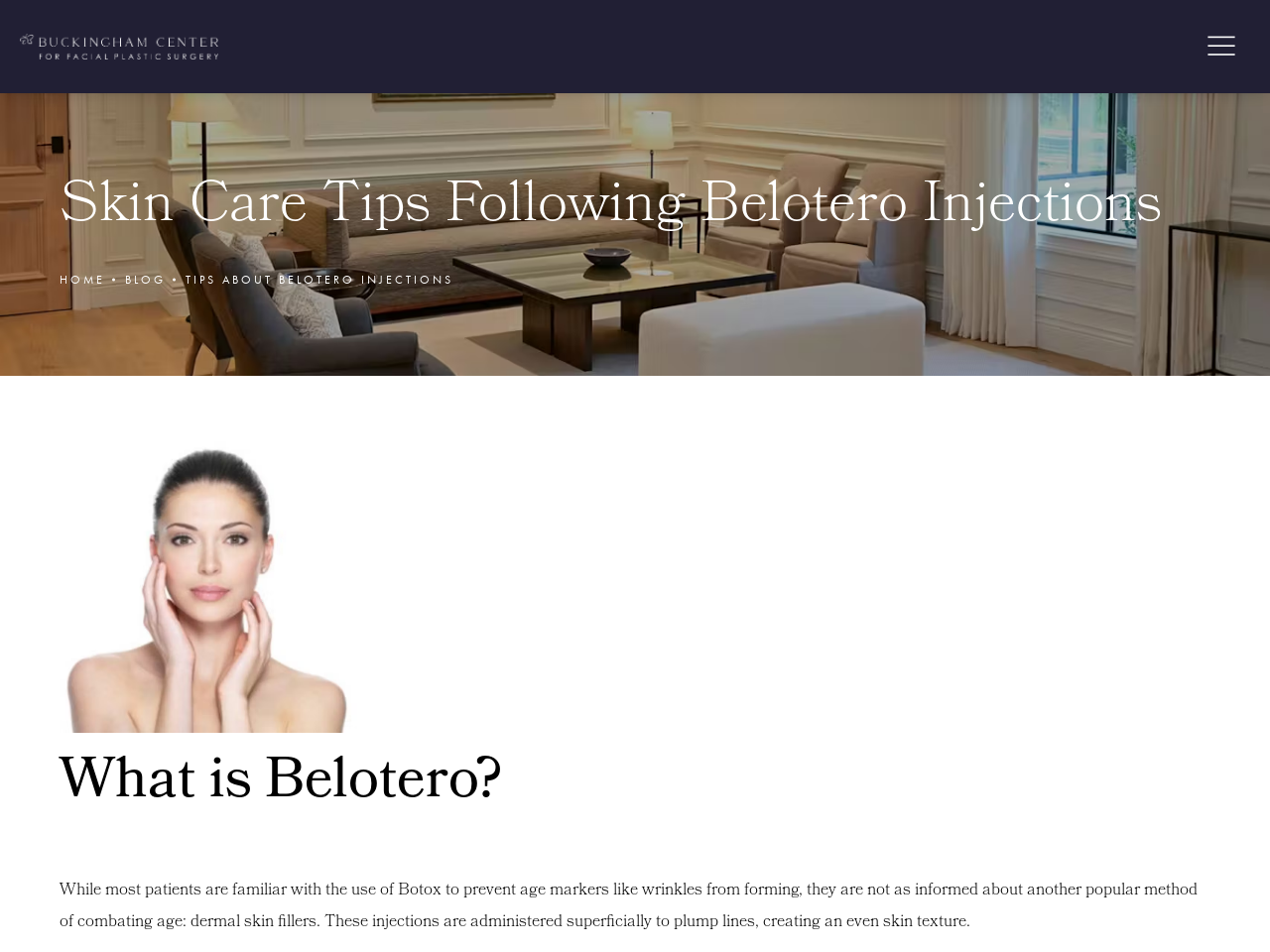Identify the bounding box for the given UI element using the description provided. Coordinates should be in the format (top-left x, top-left y, bottom-right x, bottom-right y) and must be between 0 and 1. Here is the description: Tips About Belotero Injections

[0.146, 0.282, 0.357, 0.307]